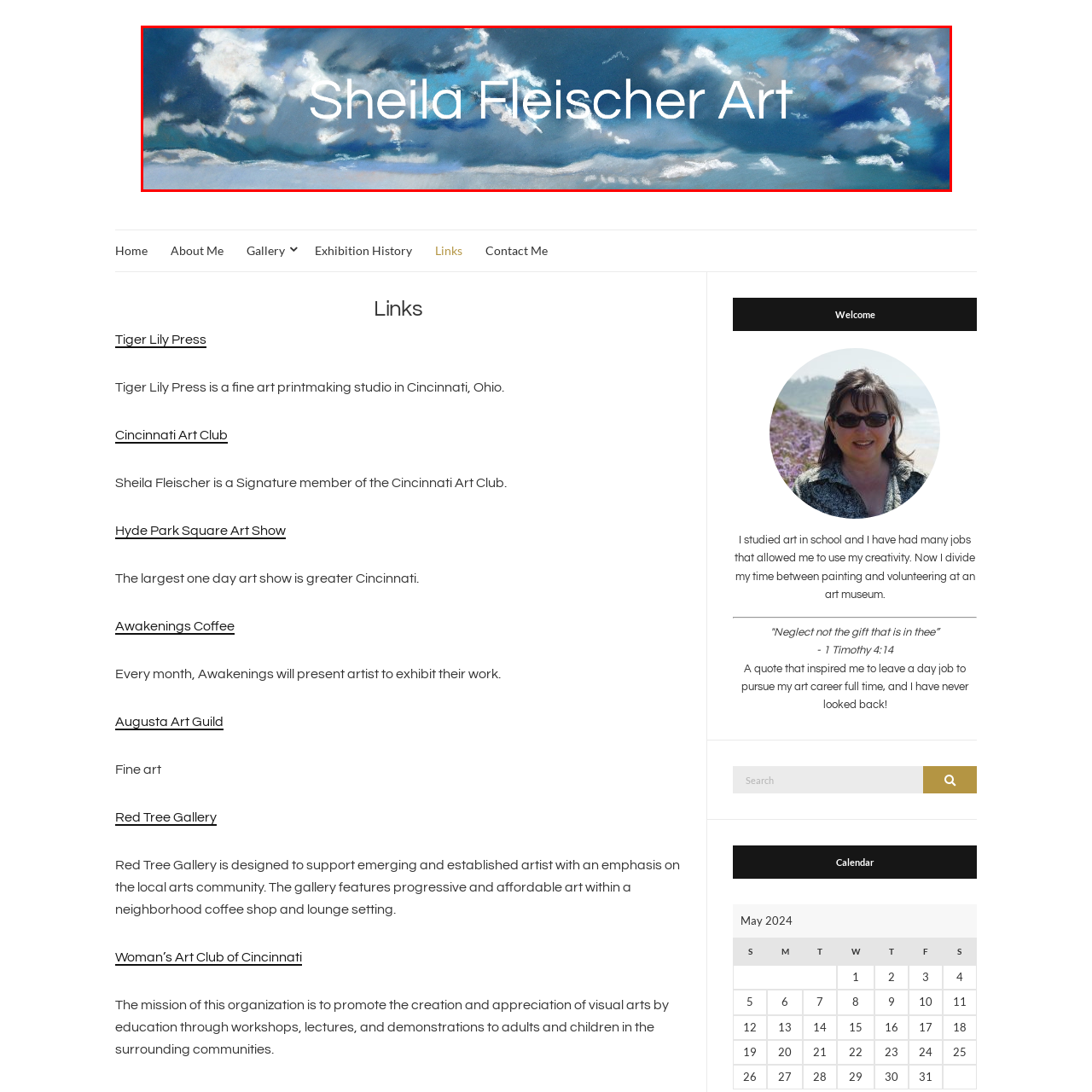Refer to the image within the red box and answer the question concisely with a single word or phrase: What is the overall mood evoked by the design?

Tranquility and creativity